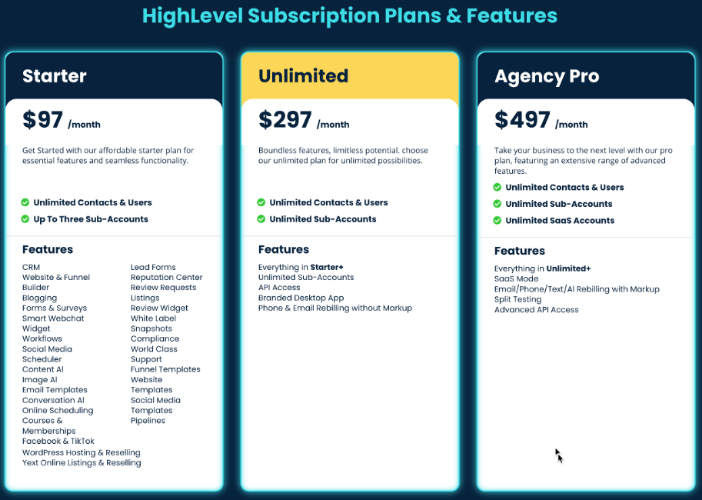What feature is included in the Unlimited Plan but not in the Starter Plan?
Refer to the image and answer the question using a single word or phrase.

API access